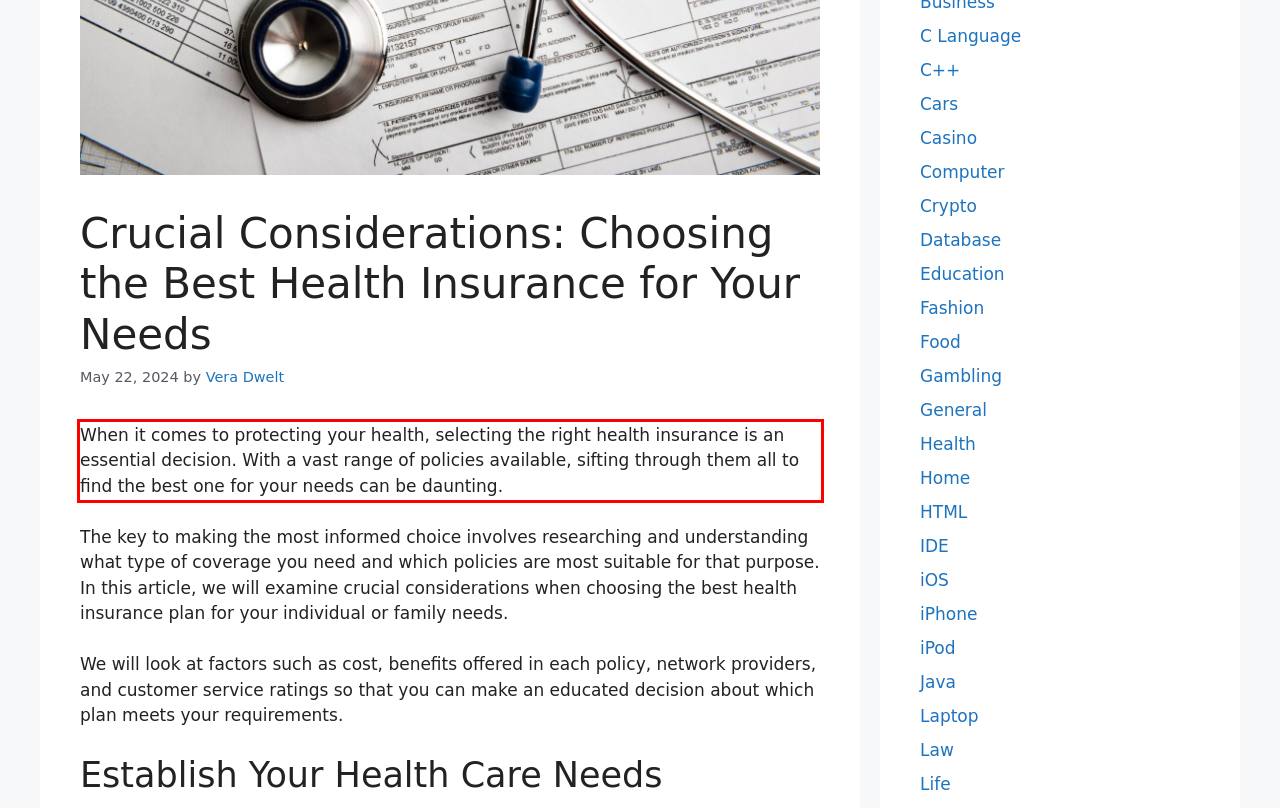With the provided screenshot of a webpage, locate the red bounding box and perform OCR to extract the text content inside it.

When it comes to protecting your health, selecting the right health insurance is an essential decision. With a vast range of policies available, sifting through them all to find the best one for your needs can be daunting.